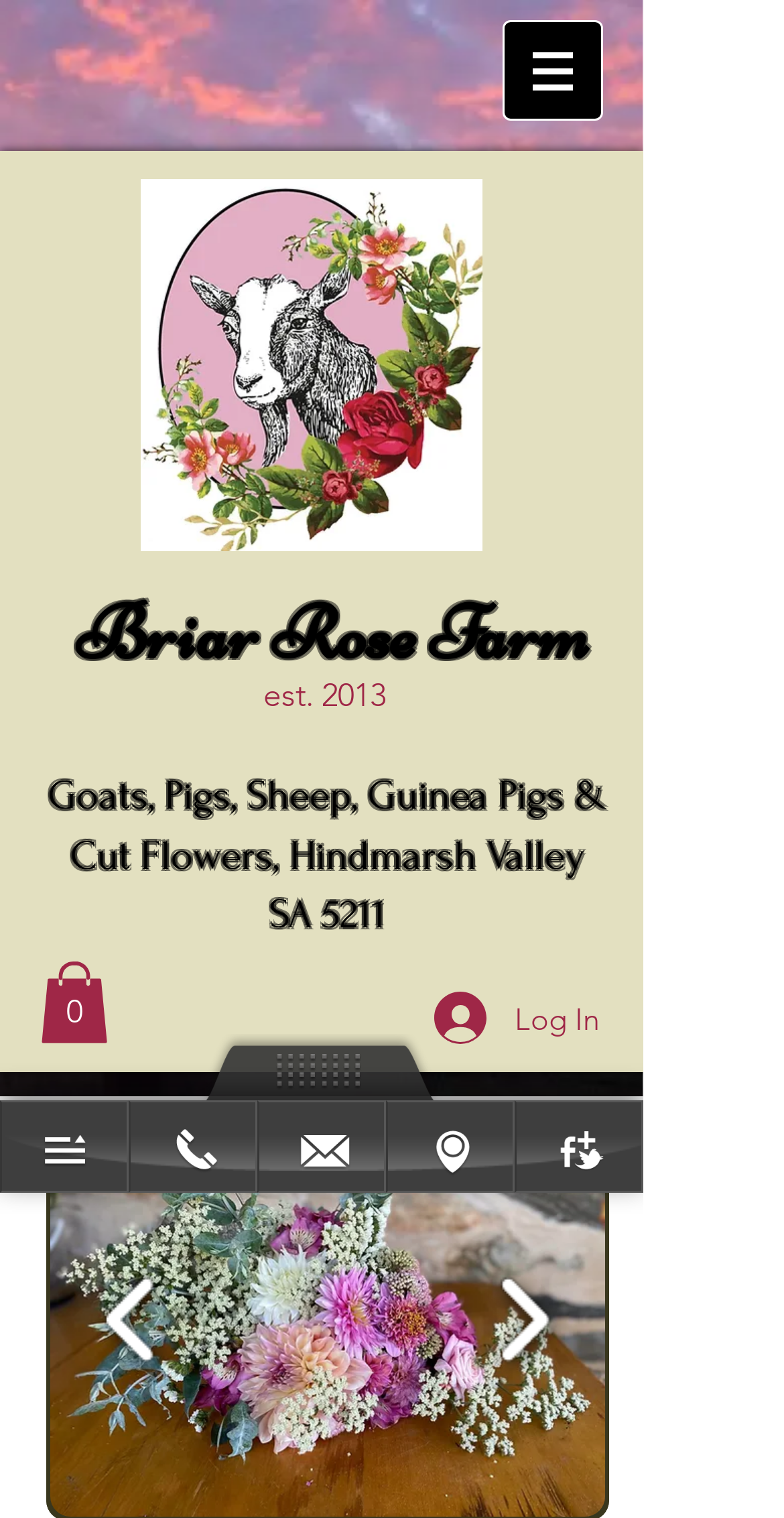How many images are on the webpage?
Using the image as a reference, answer with just one word or a short phrase.

At least 5